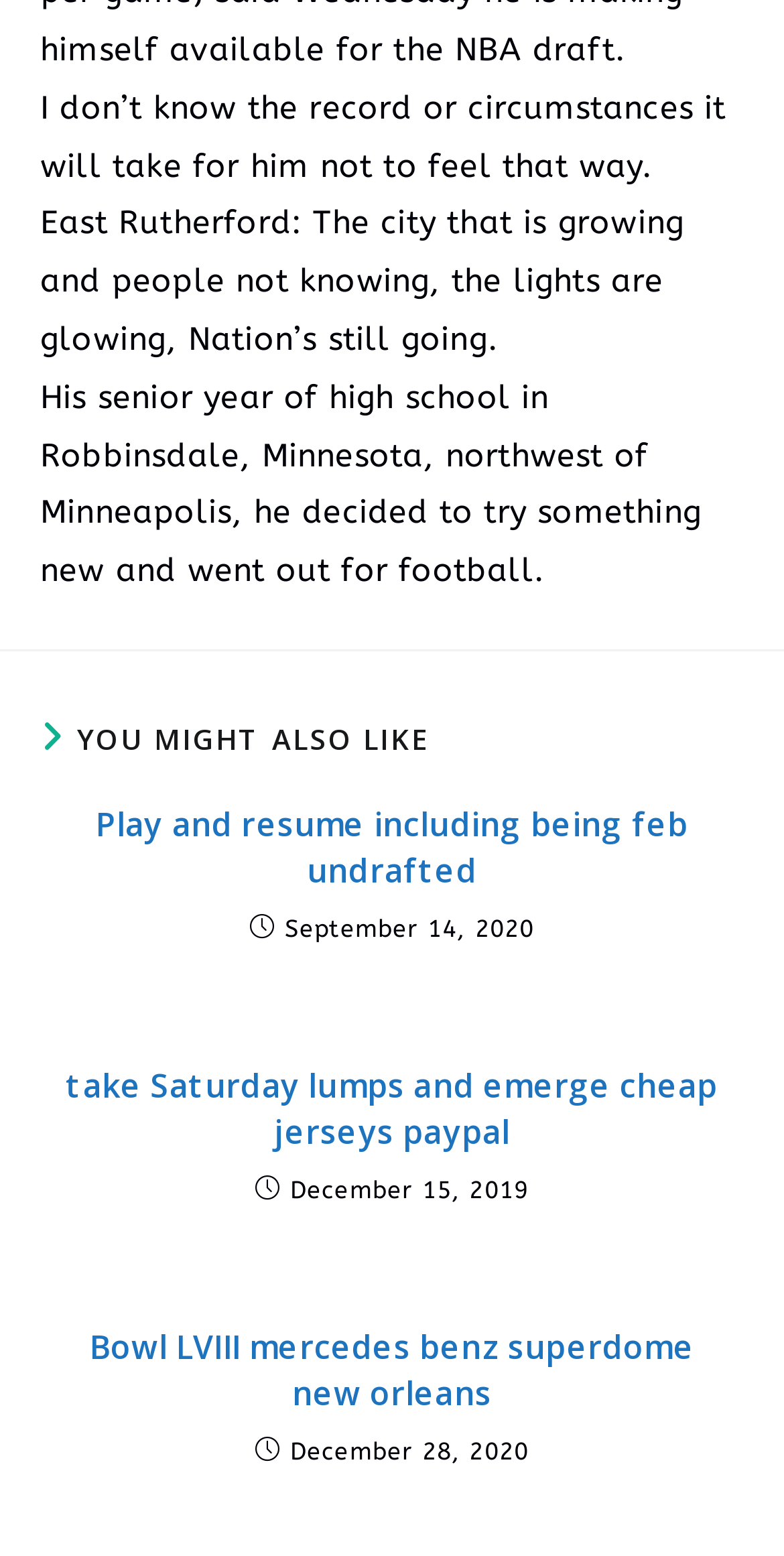Use the information in the screenshot to answer the question comprehensively: What is the theme of the 'YOU MIGHT ALSO LIKE' section?

The theme of the 'YOU MIGHT ALSO LIKE' section is sports because all the articles listed are related to sports, specifically football.